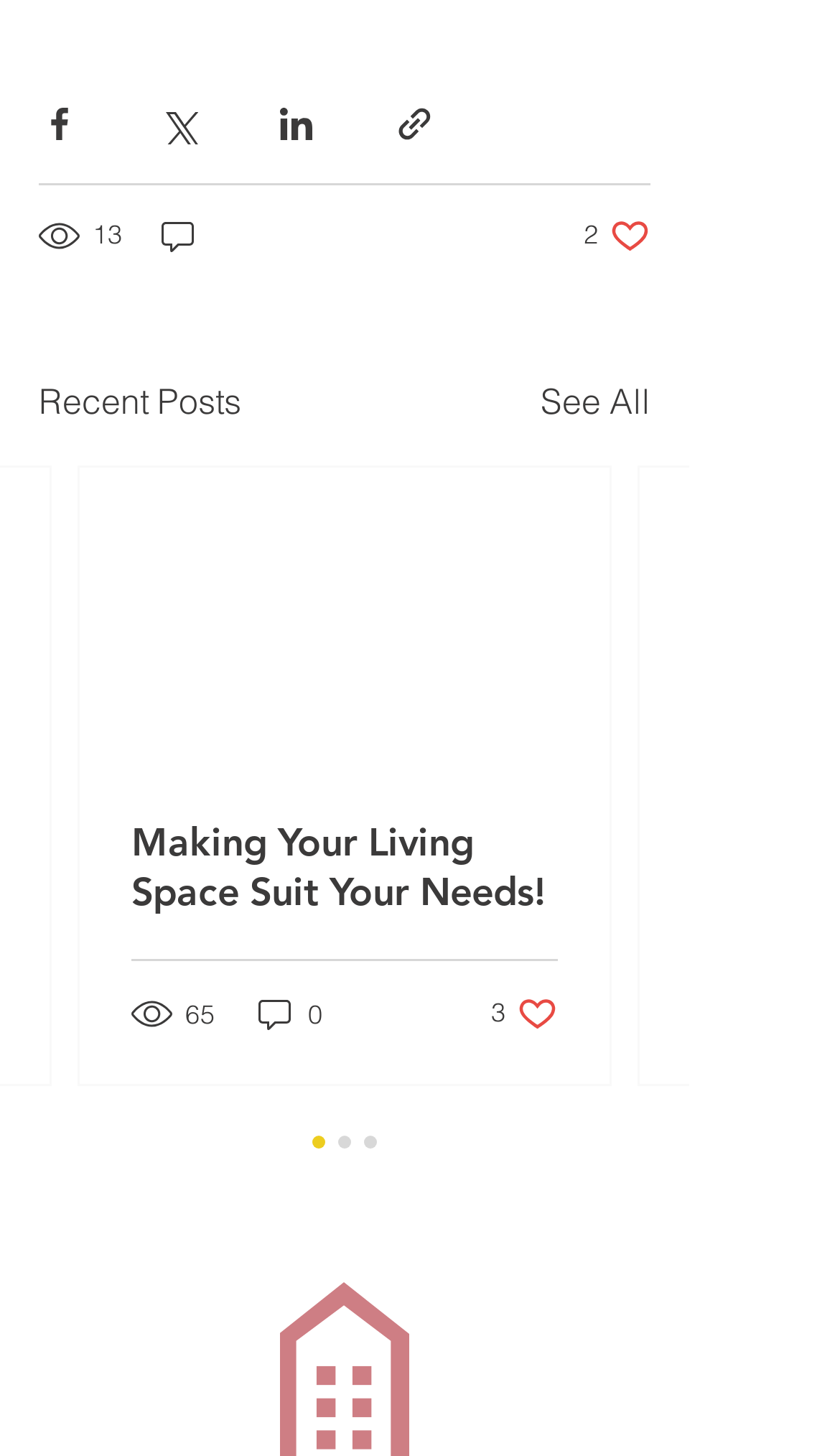Examine the image carefully and respond to the question with a detailed answer: 
How many social media sharing options are available?

I counted the number of social media sharing buttons, which are 'Share via Facebook', 'Share via Twitter', 'Share via LinkedIn', and 'Share via link', and found that there are 4 options.